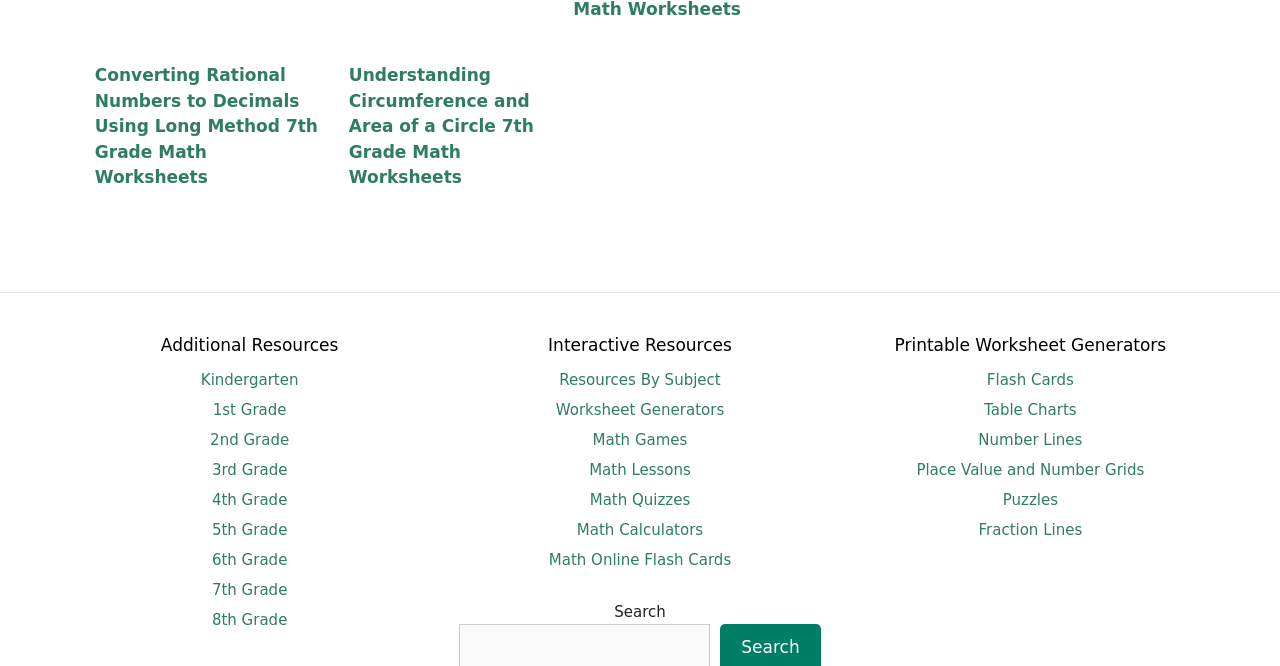Using the provided element description: "Math Online Flash Cards", determine the bounding box coordinates of the corresponding UI element in the screenshot.

[0.429, 0.827, 0.571, 0.854]